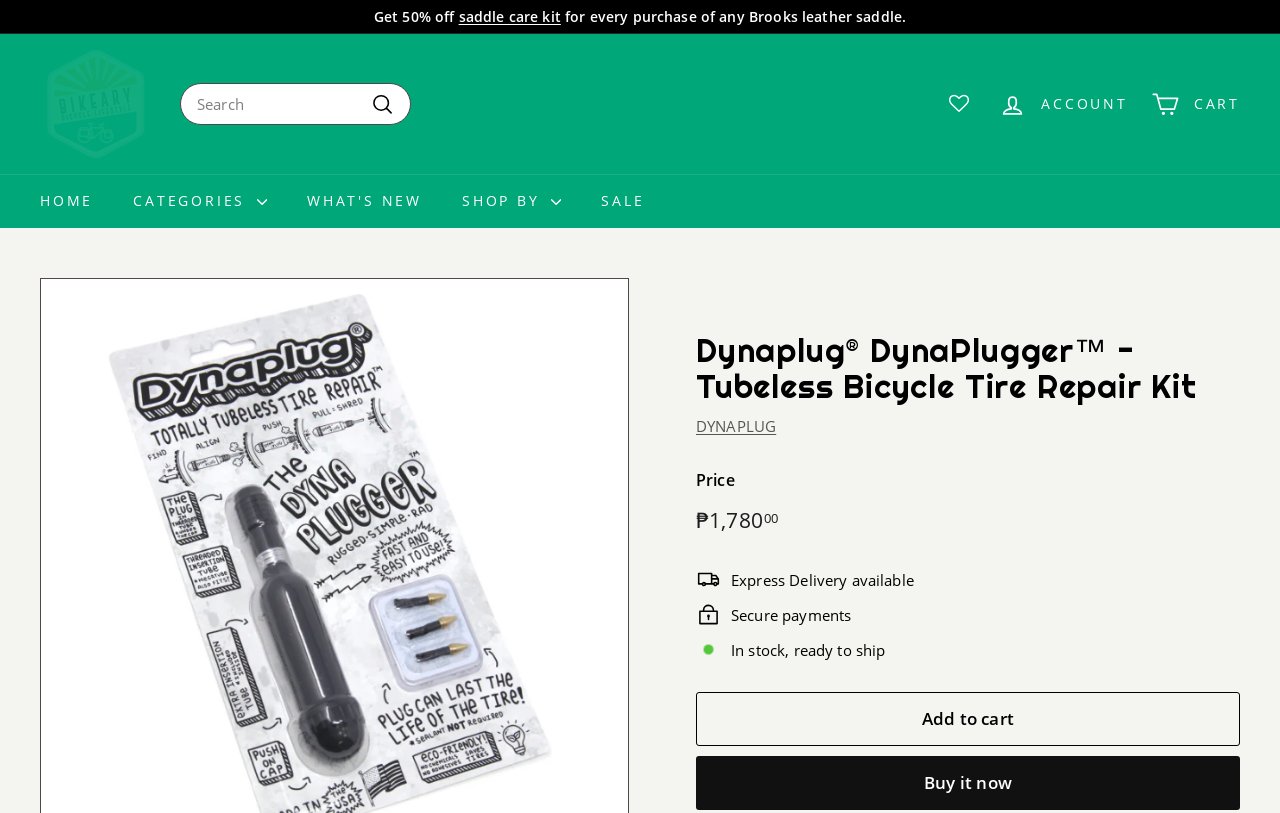Bounding box coordinates are to be given in the format (top-left x, top-left y, bottom-right x, bottom-right y). All values must be floating point numbers between 0 and 1. Provide the bounding box coordinate for the UI element described as: Account

[0.771, 0.092, 0.89, 0.164]